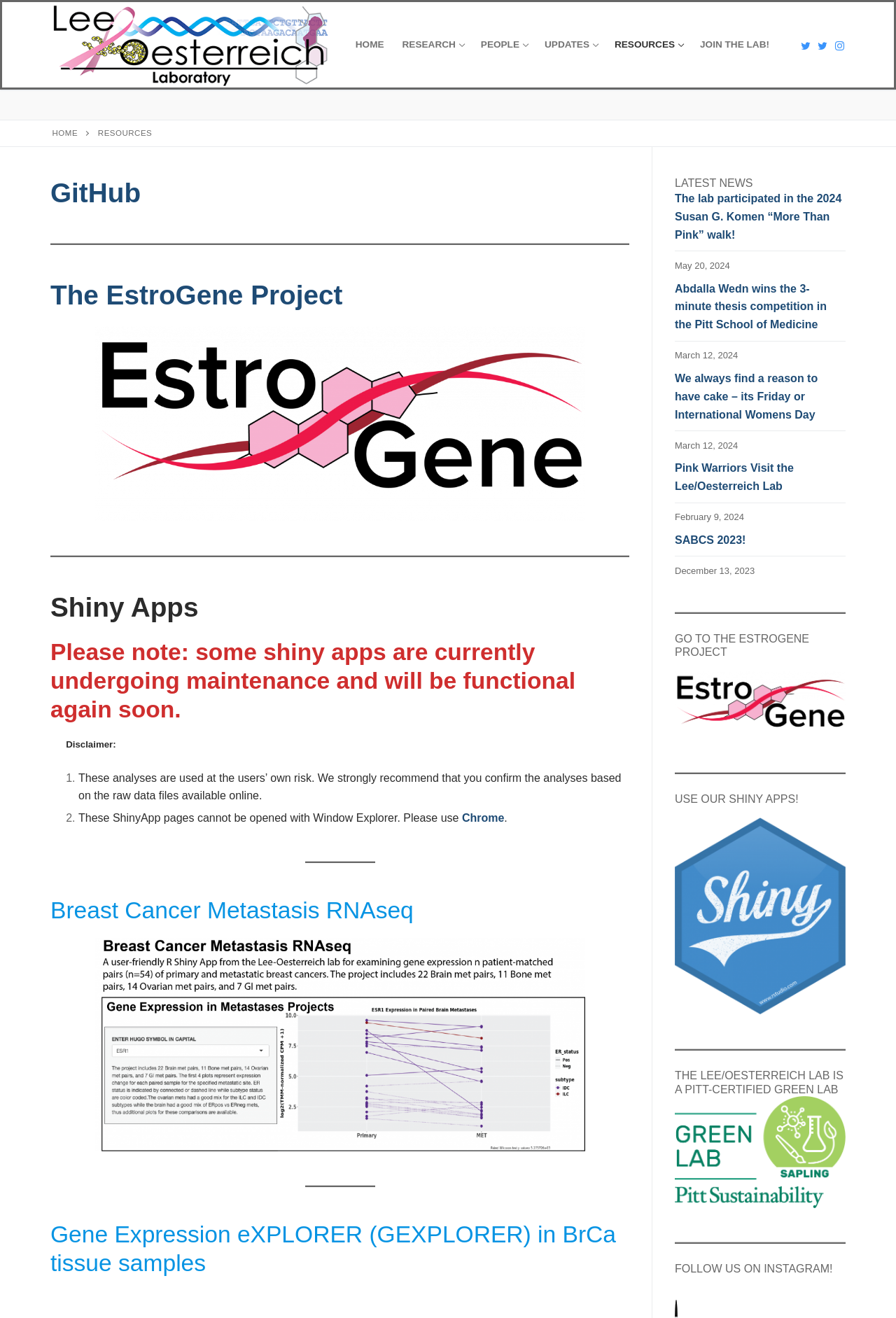Predict the bounding box coordinates of the area that should be clicked to accomplish the following instruction: "Click on the 'Add a business now' link". The bounding box coordinates should consist of four float numbers between 0 and 1, i.e., [left, top, right, bottom].

None